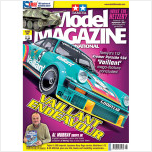What is the main topic of the article 'VAILLANT ENDEAVOUR'?
Kindly give a detailed and elaborate answer to the question.

The article 'VAILLANT ENDEAVOUR' is highlighted on the cover, suggesting a focus on the history or models associated with the Vaillant team, which is a historical racing team known for its vibrant color schemes.